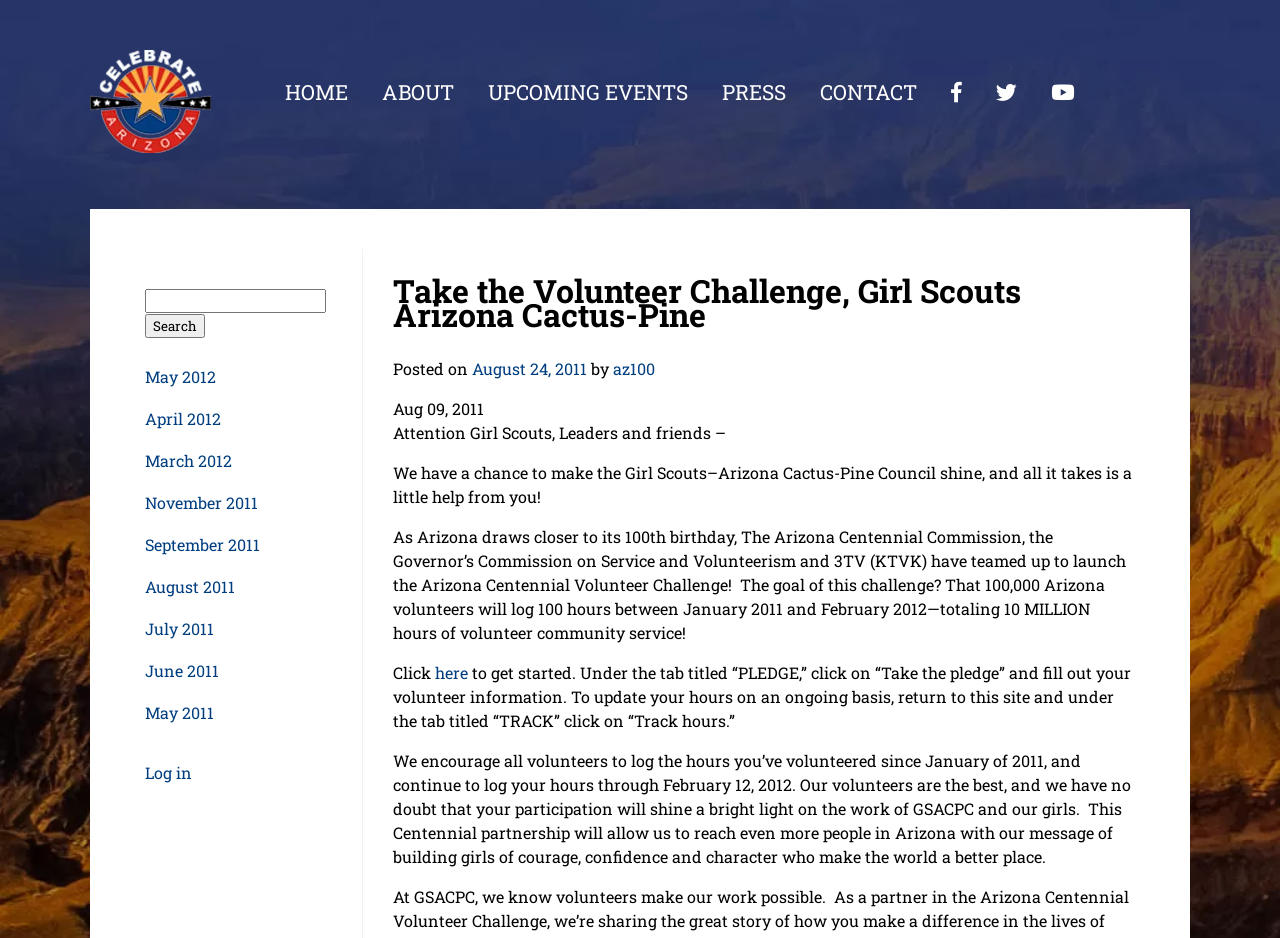What is the goal of the Arizona Centennial Volunteer Challenge?
Using the image provided, answer with just one word or phrase.

10 MILLION hours of volunteer community service